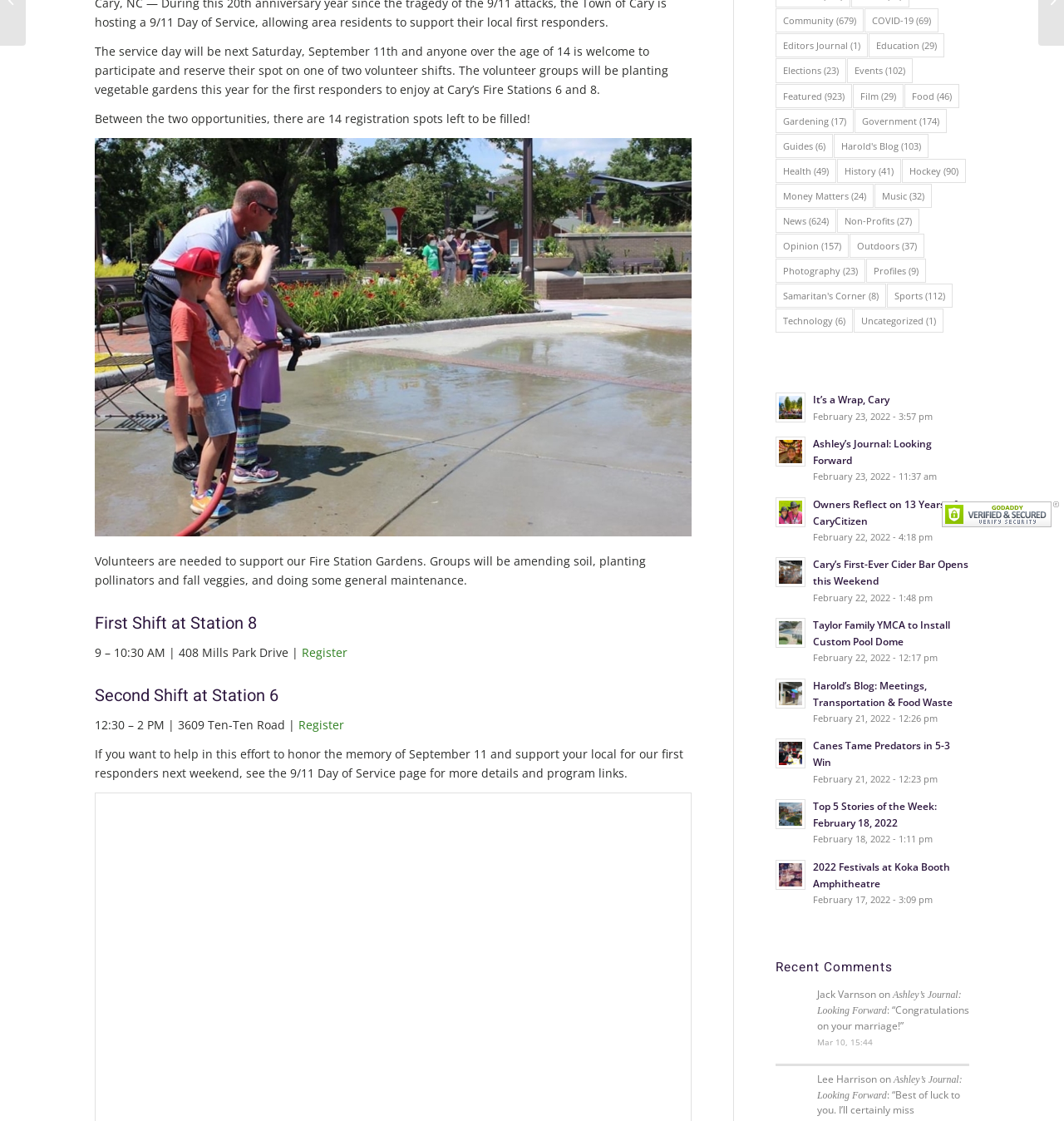Highlight the bounding box of the UI element that corresponds to this description: "Ashley’s Journal: Looking Forward".

[0.768, 0.882, 0.904, 0.906]